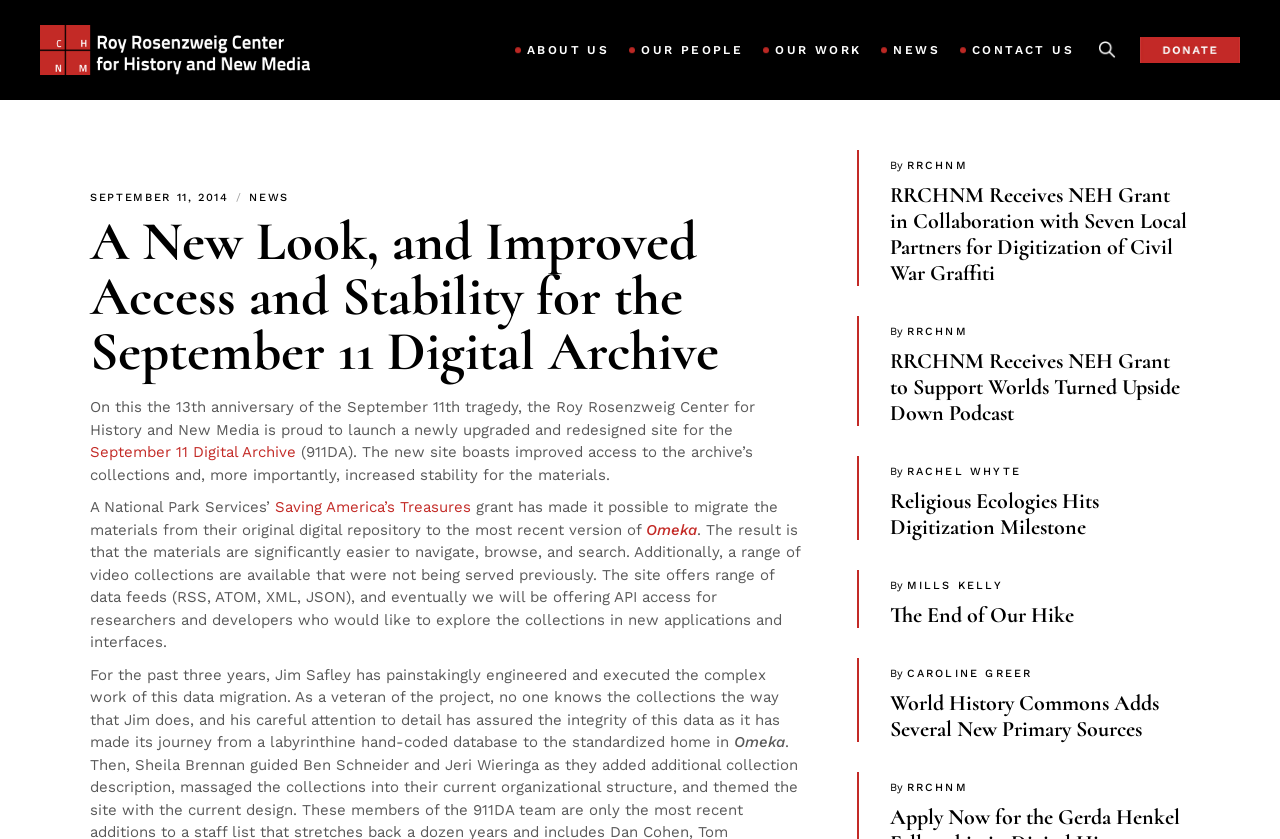What is the purpose of the September 11 Digital Archive? Please answer the question using a single word or phrase based on the image.

To provide access to collections and materials